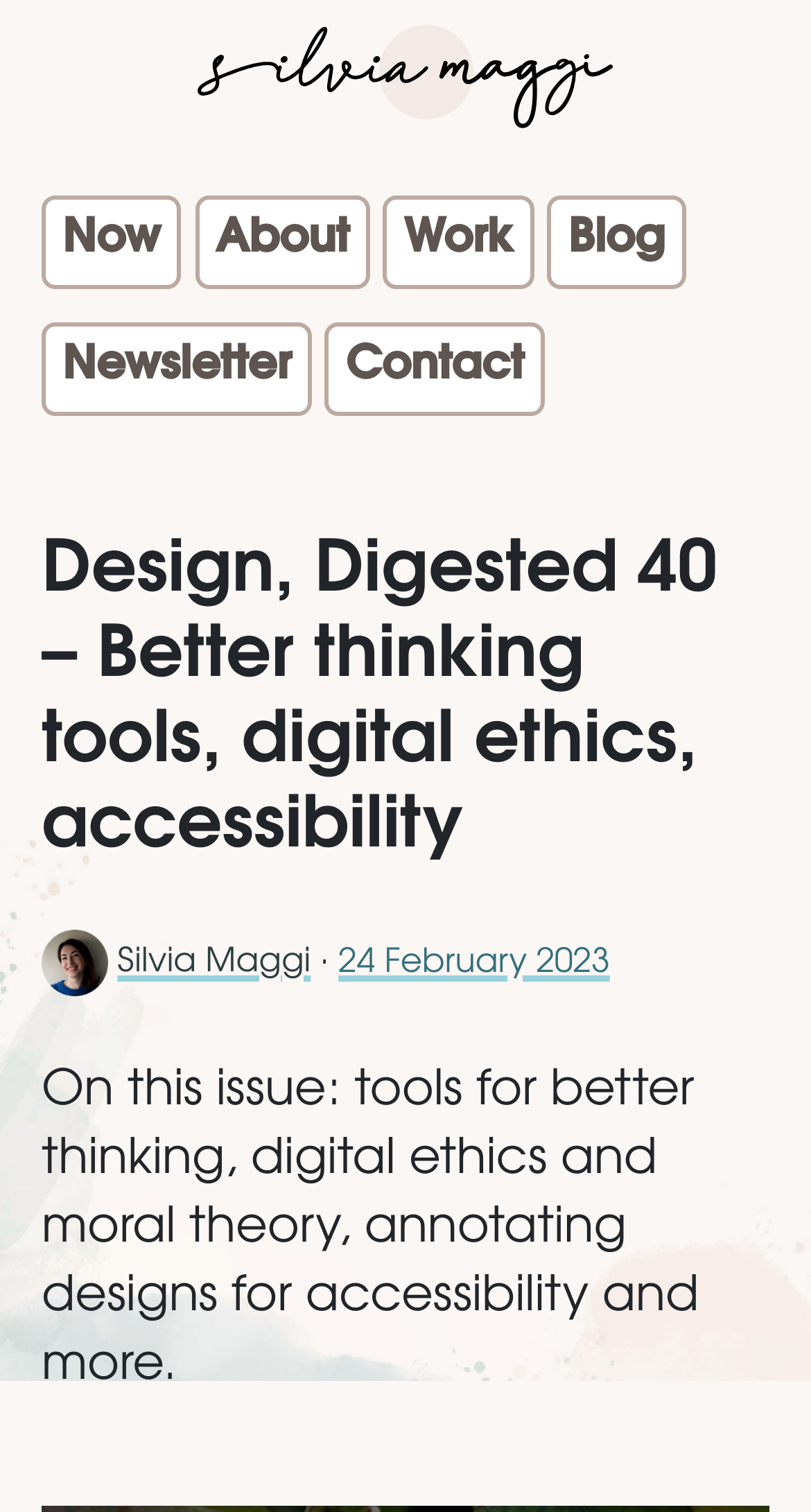Respond to the following query with just one word or a short phrase: 
How many navigation links are there?

6